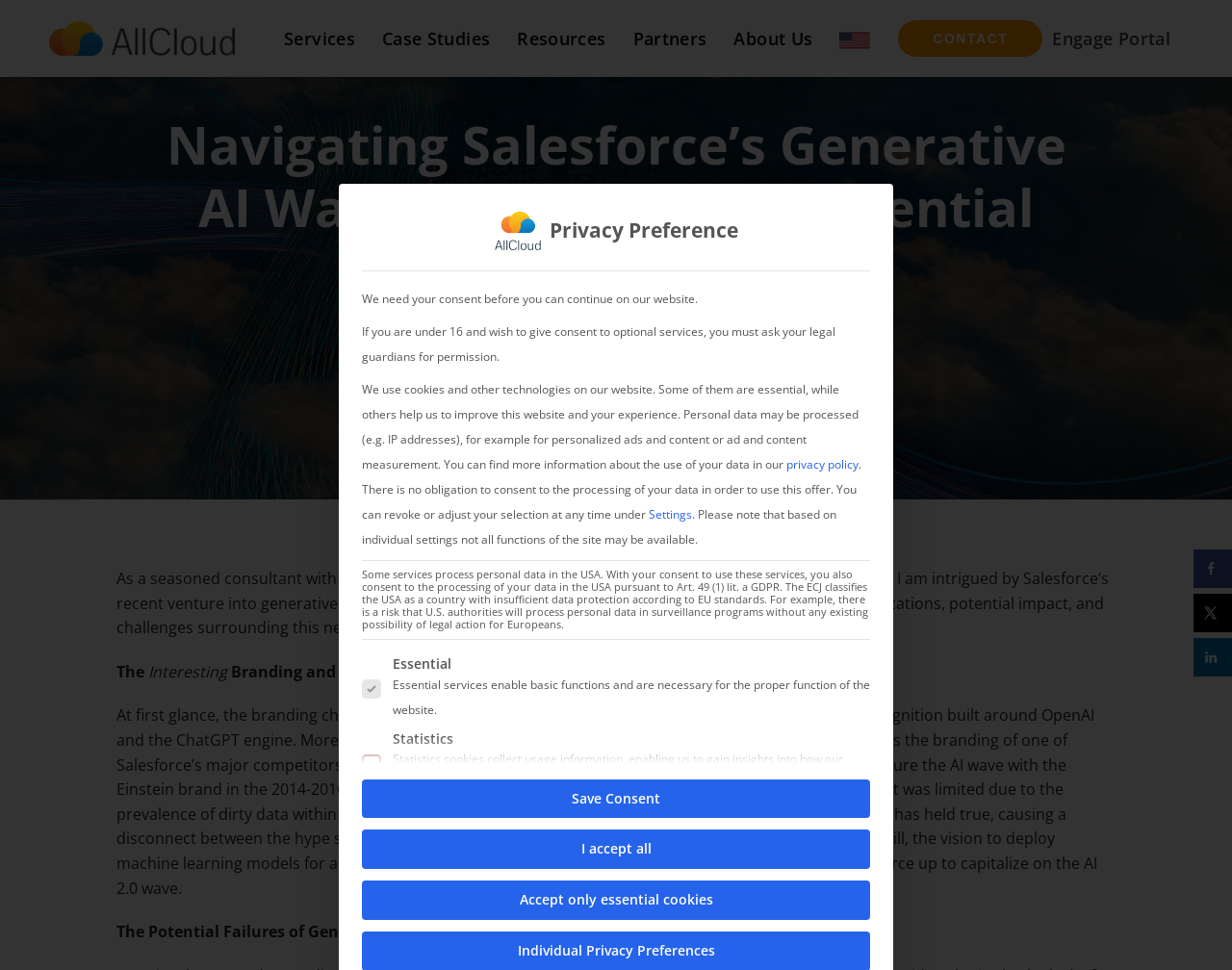Provide a thorough summary of the webpage.

This webpage is about navigating Salesforce's generative AI wave, assessing its potential and challenges. At the top, there is a navigation menu with links to "Services", "Case Studies", "Resources", "Partners", "About Us", and "English". On the right side of the navigation menu, there is a "CONTACT" link and an "Engage Portal" link. 

Below the navigation menu, there is a prominent link to the "ALLCLOUD BLOG: CLOUD INSIGHTS AND INNOVATION" and a search box. 

On the right side of the page, there are social media links to share the content on Facebook, X, and LinkedIn. 

The main content of the page is a privacy preference section, which includes a heading, a paragraph of text, and several interactive elements. The paragraph explains the website's use of cookies and personal data, and the user's options for consent. 

Below the paragraph, there are three checkboxes for "Essential", "Statistics", and "Marketing" services, each with a brief description. There are also three buttons: "Save Consent", "I accept all", and "Accept only essential cookies".